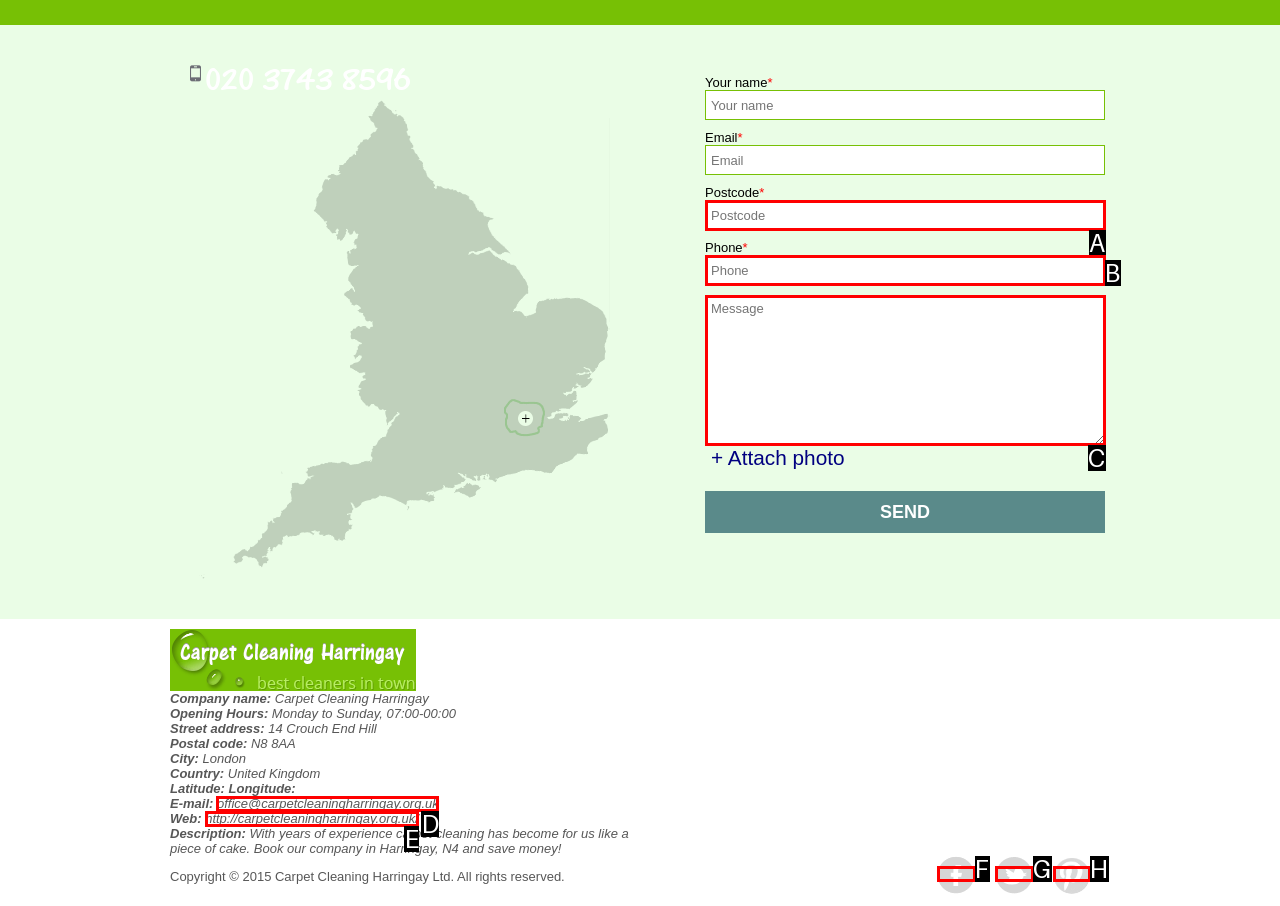Choose the option that matches the following description: alt="Twitter"
Answer with the letter of the correct option.

G